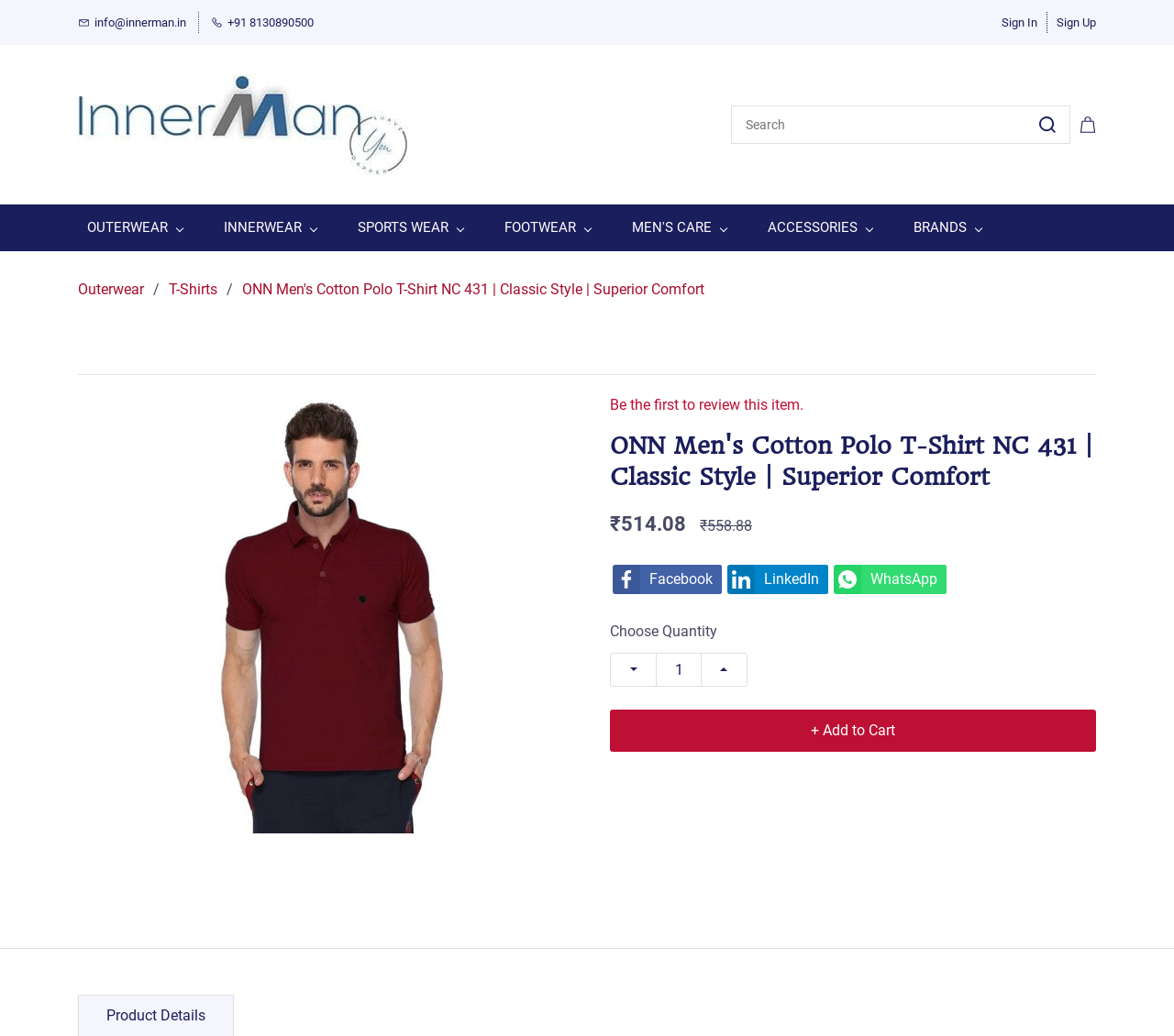Could you determine the bounding box coordinates of the clickable element to complete the instruction: "Sign in to your account"? Provide the coordinates as four float numbers between 0 and 1, i.e., [left, top, right, bottom].

[0.853, 0.012, 0.884, 0.032]